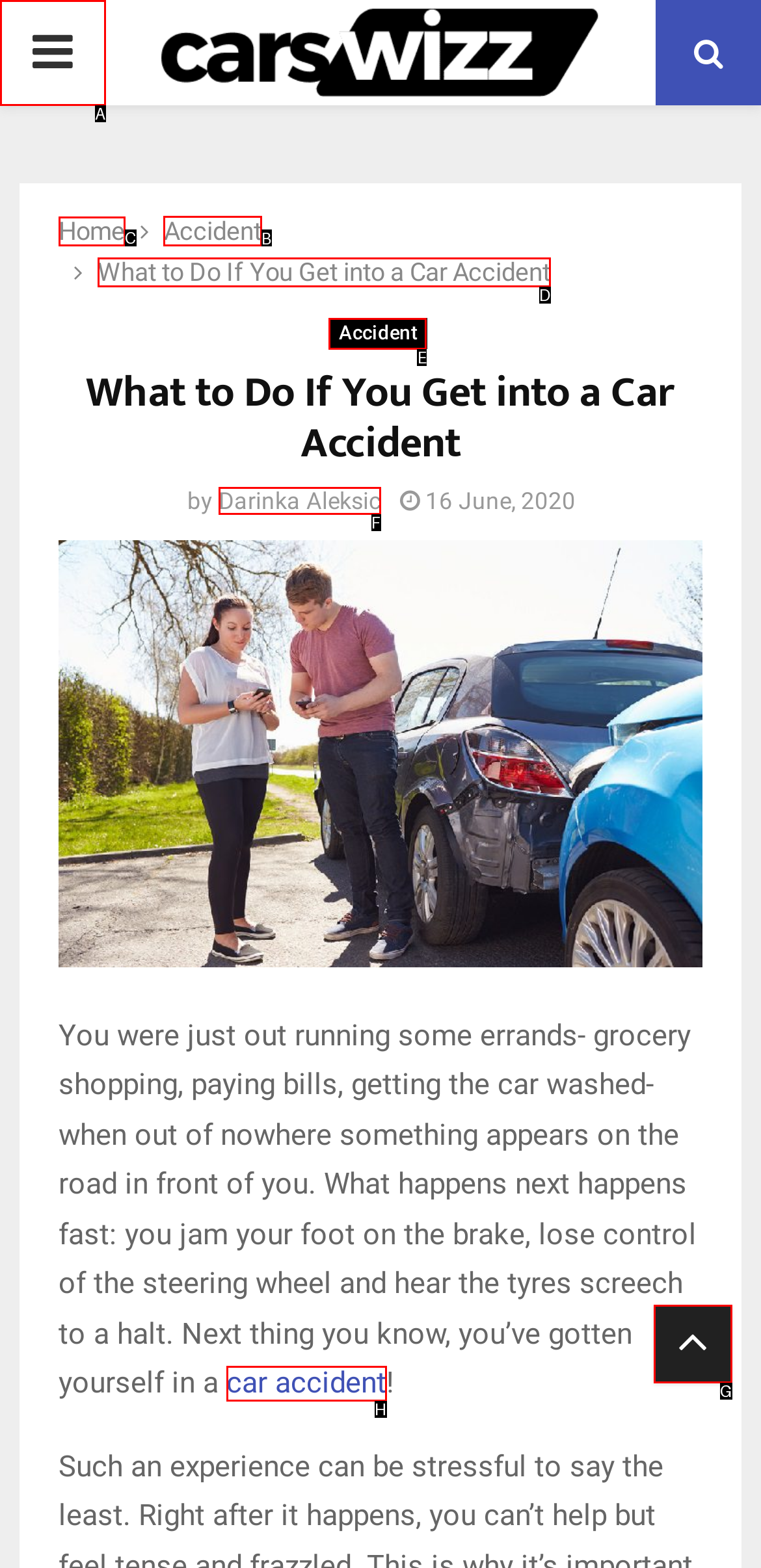Choose the UI element to click on to achieve this task: Visit the Accident page. Reply with the letter representing the selected element.

B